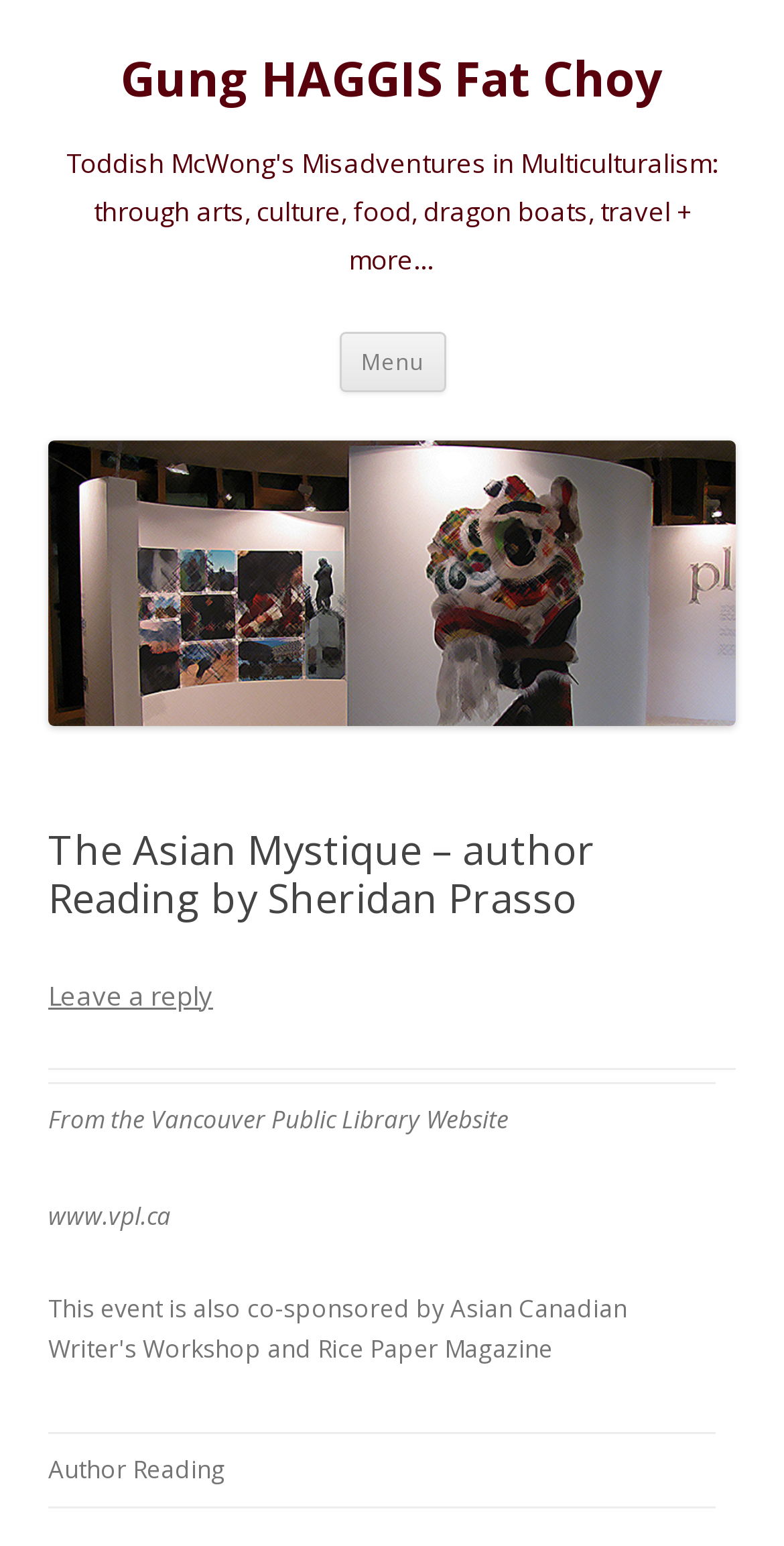Identify the bounding box coordinates for the UI element mentioned here: "Gung HAGGIS Fat Choy". Provide the coordinates as four float values between 0 and 1, i.e., [left, top, right, bottom].

[0.154, 0.031, 0.846, 0.071]